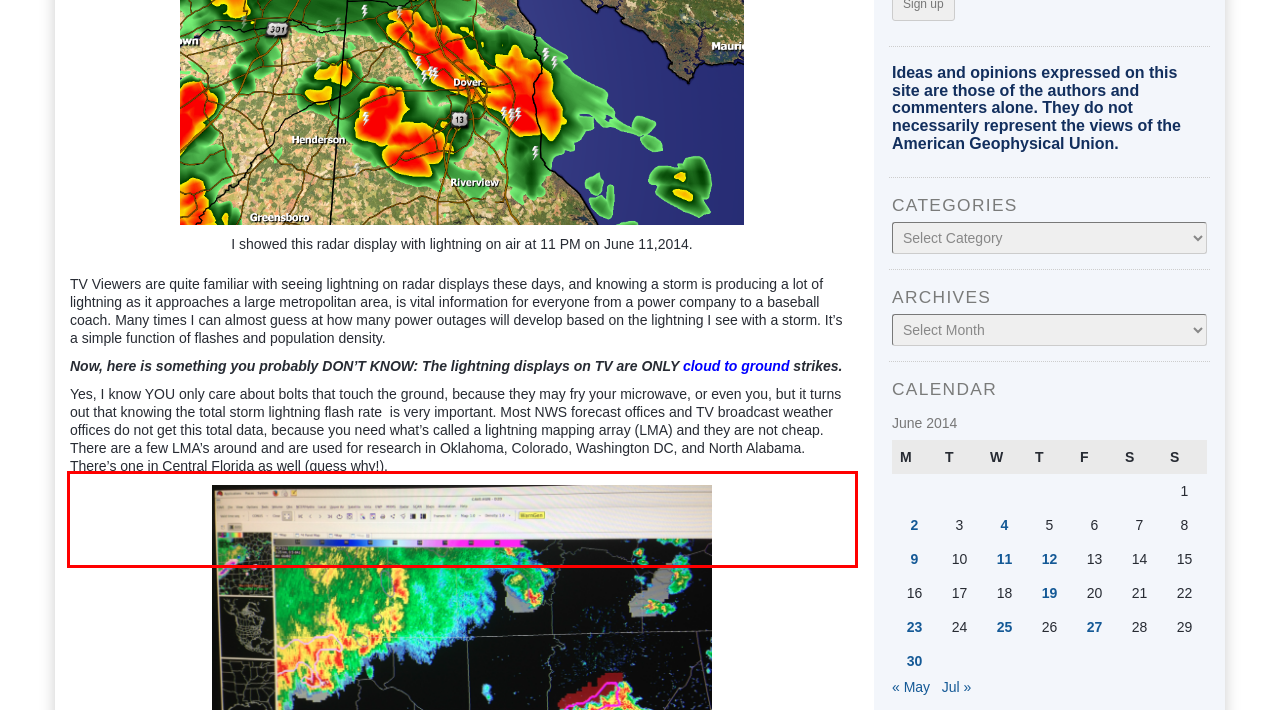Please extract the text content within the red bounding box on the webpage screenshot using OCR.

Yes, I know YOU only care about bolts that touch the ground, because they may fry your microwave, or even you, but it turns out that knowing the total storm lightning flash rate is very important. Most NWS forecast offices and TV broadcast weather offices do not get this total data, because you need what’s called a lightning mapping array (LMA) and they are not cheap. There are a few LMA’s around and are used for research in Oklahoma, Colorado, Washington DC, and North Alabama. There’s one in Central Florida as well (guess why!).